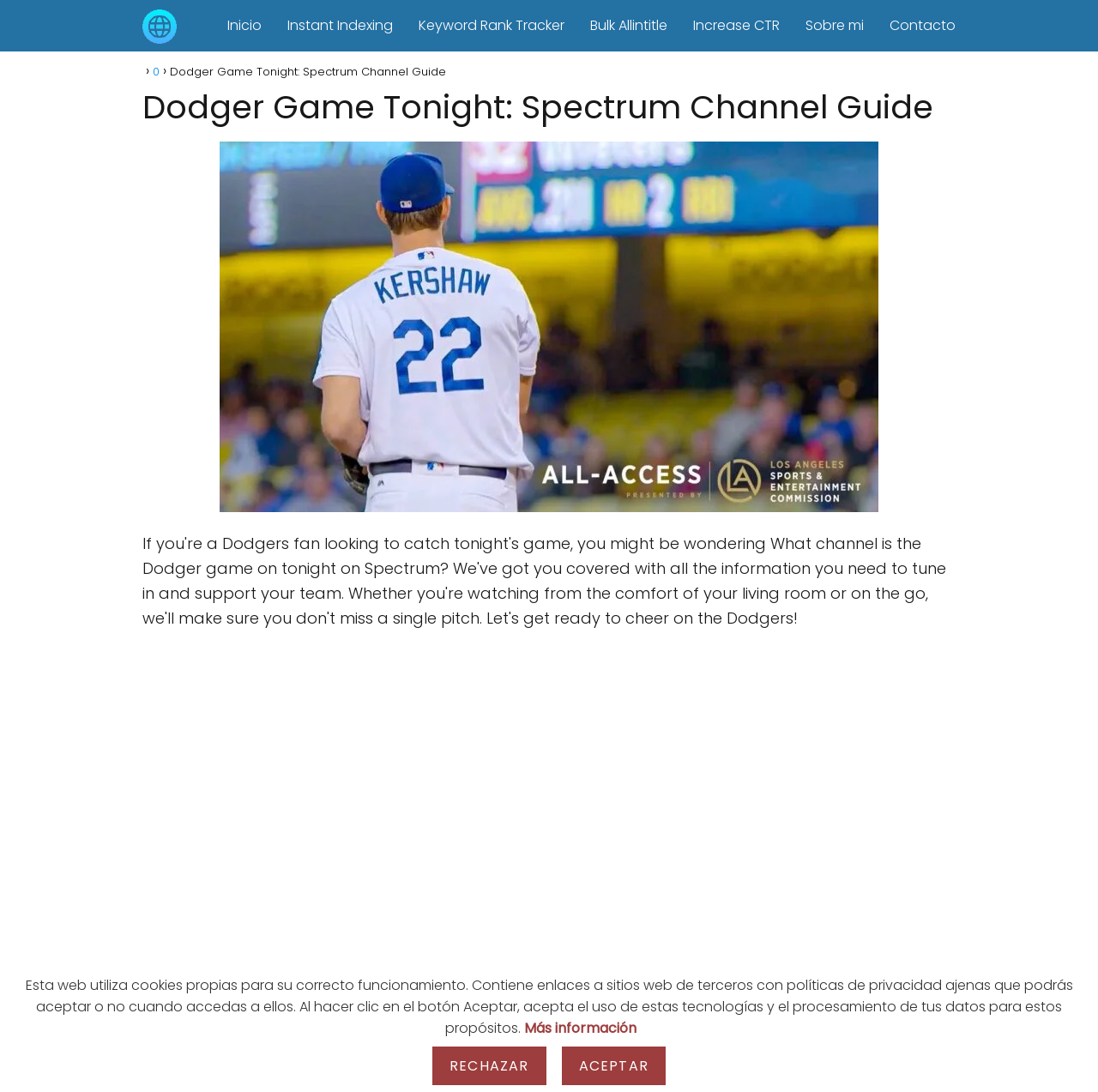Please examine the image and provide a detailed answer to the question: What is the warning message at the bottom of the webpage about?

The warning message at the bottom of the webpage is about the use of cookies and the privacy policy of the webpage. It informs users that the webpage uses its own cookies and contains links to third-party websites with their own privacy policies, and provides options to accept or reject the use of these technologies.